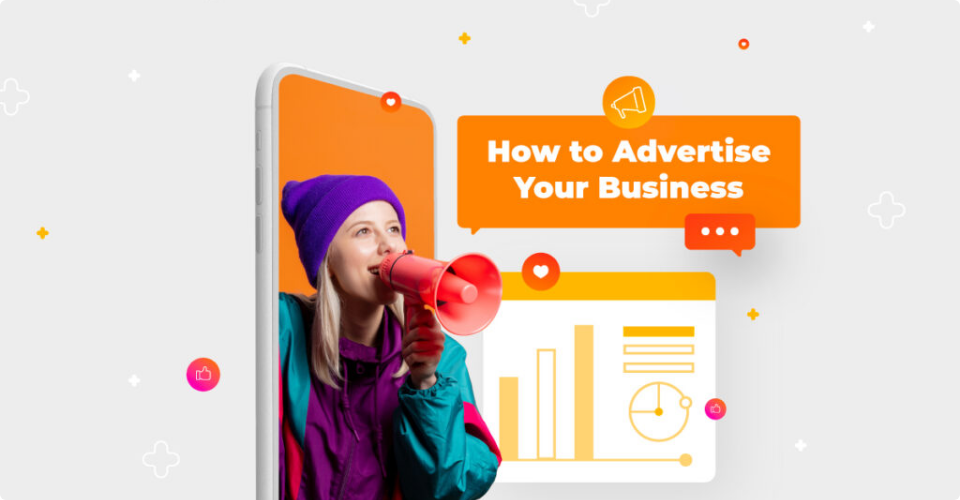Explain the image with as much detail as possible.

This vibrant image illustrates a creative concept for advertising a business. At its center is a young woman enthusiastically speaking into a megaphone, emerging from the screen of a mobile phone, symbolizing the dynamic nature of digital marketing. She wears a colorful purple beanie and a stylish jacket, exuding an energetic and engaging vibe. 

In the background, a bold orange speech bubble prominently features the text "How to Advertise Your Business," highlighting the theme of effective marketing strategies. Alongside this, graphical elements like bar and pie charts suggest analytics and growth metrics, reinforcing the message of using various marketing channels to enhance business visibility. The overall composition blends playful imagery with practical business insights, making it an eye-catching representation of modern advertising techniques.